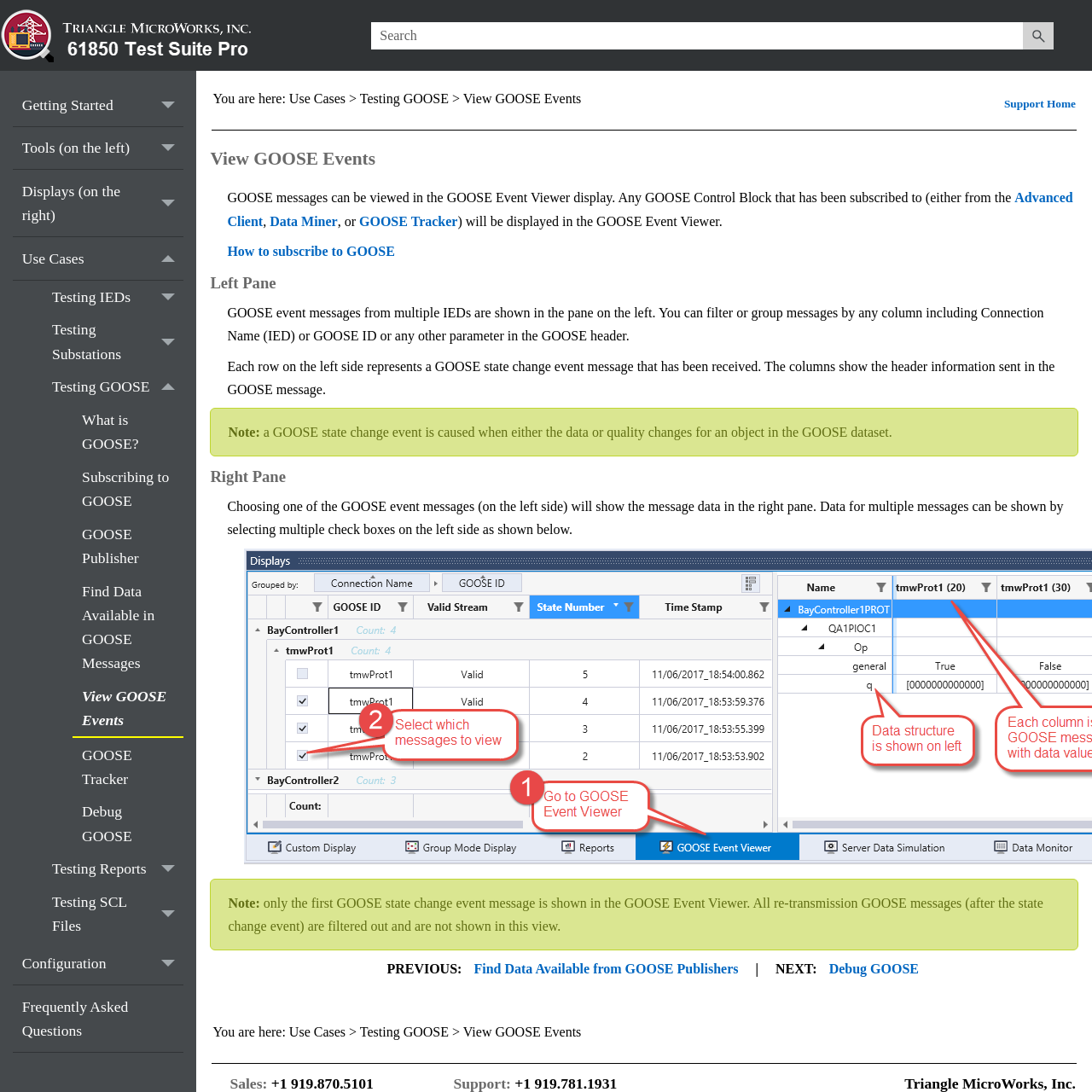Pinpoint the bounding box coordinates of the clickable area needed to execute the instruction: "View GOOSE Events". The coordinates should be specified as four float numbers between 0 and 1, i.e., [left, top, right, bottom].

[0.067, 0.622, 0.168, 0.676]